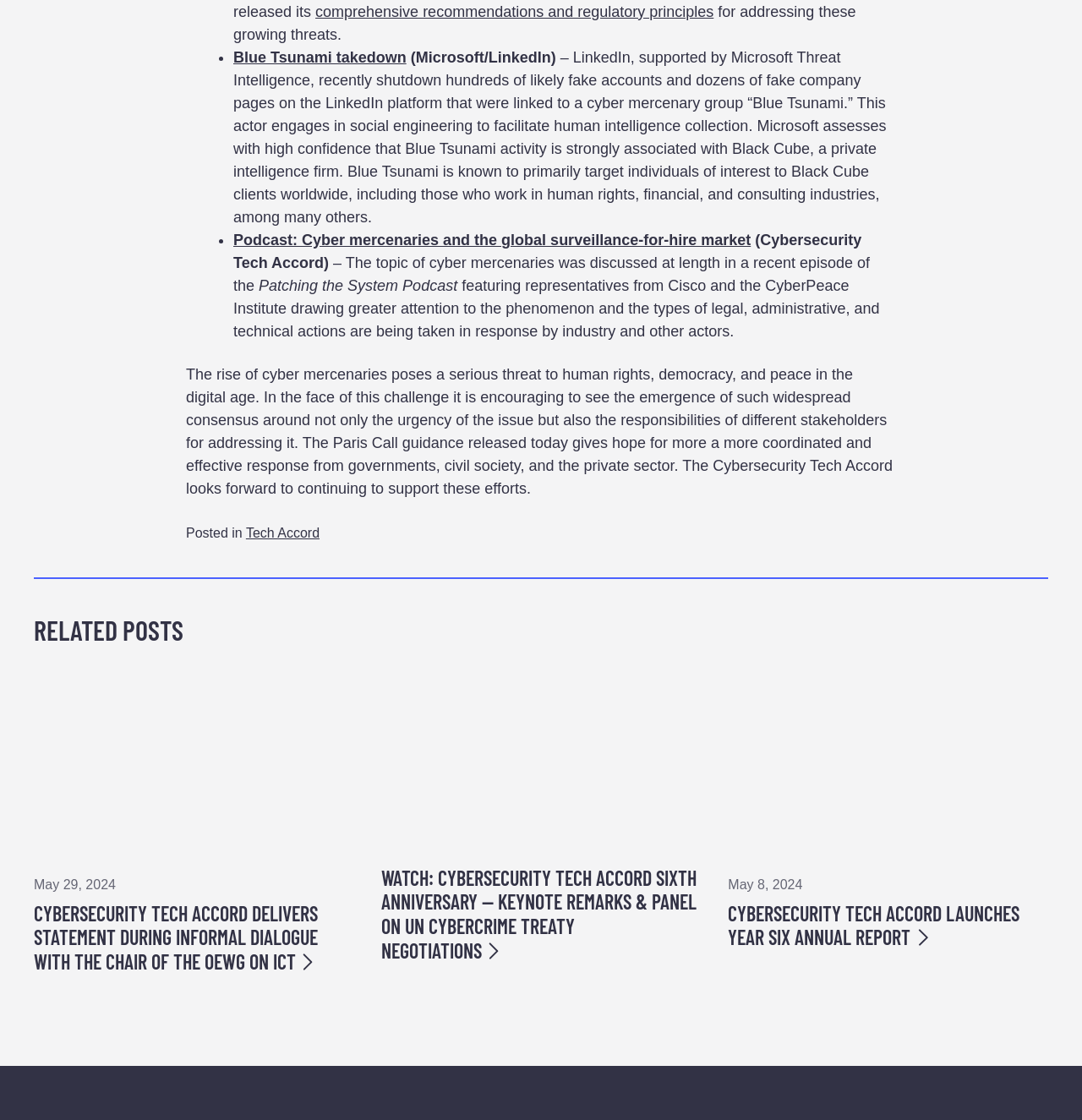Determine the bounding box coordinates of the clickable element to achieve the following action: 'Read about comprehensive recommendations and regulatory principles'. Provide the coordinates as four float values between 0 and 1, formatted as [left, top, right, bottom].

[0.291, 0.003, 0.66, 0.018]